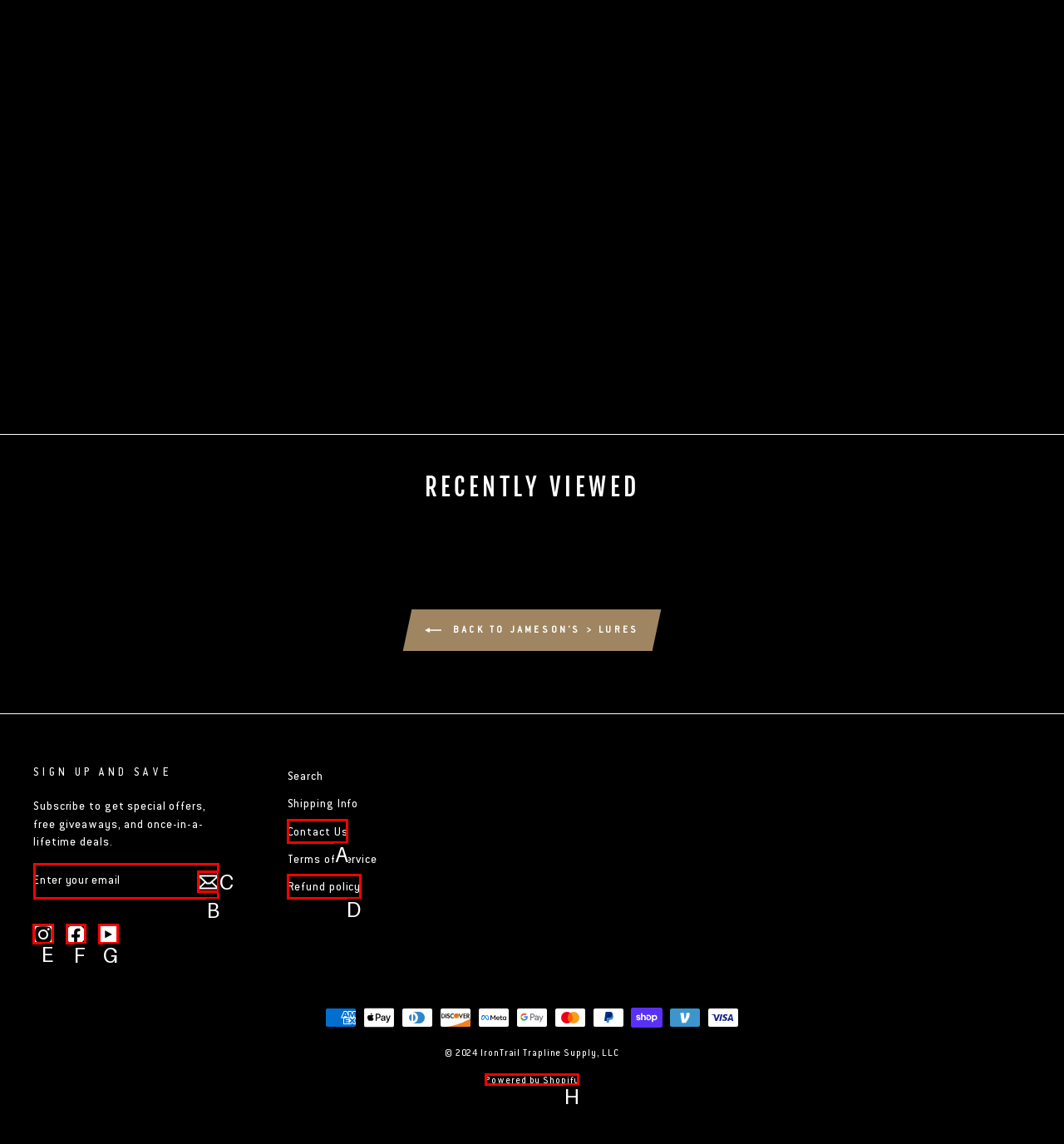To achieve the task: Plan your visit, which HTML element do you need to click?
Respond with the letter of the correct option from the given choices.

None